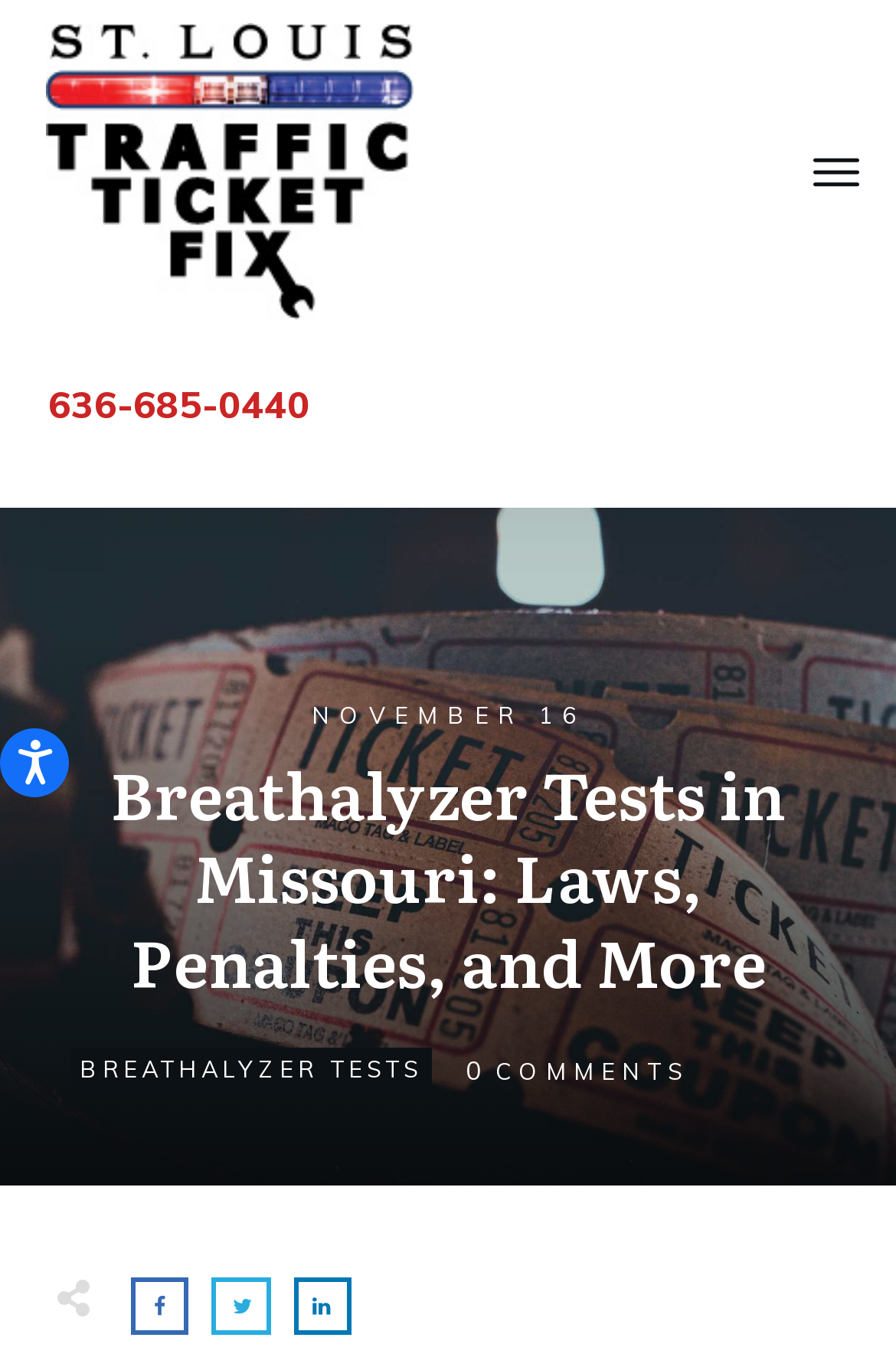Detail the webpage's structure and highlights in your description.

The webpage is about breathalyzer tests in Missouri, providing information on laws and penalties. At the top left, there is a link to "Skip to Content". Next to it, there is a button to access accessibility options. Below these elements, there is a small image. 

On the top right, there are two links, one with a phone number "636-685-0440" and another without text. Above the main content, there is a date "NOVEMBER 16" and a heading that reads "Breathalyzer Tests in Missouri: Laws, Penalties, and More". 

The main content is divided into sections, with a link to "BREATHALYZER TESTS" on the left and a text "COMMENTS" on the right. Below these elements, there is a table with several images and links. The images are small and scattered throughout the table. 

There are several links and images scattered throughout the webpage, but the main focus is on providing information about breathalyzer tests in Missouri.